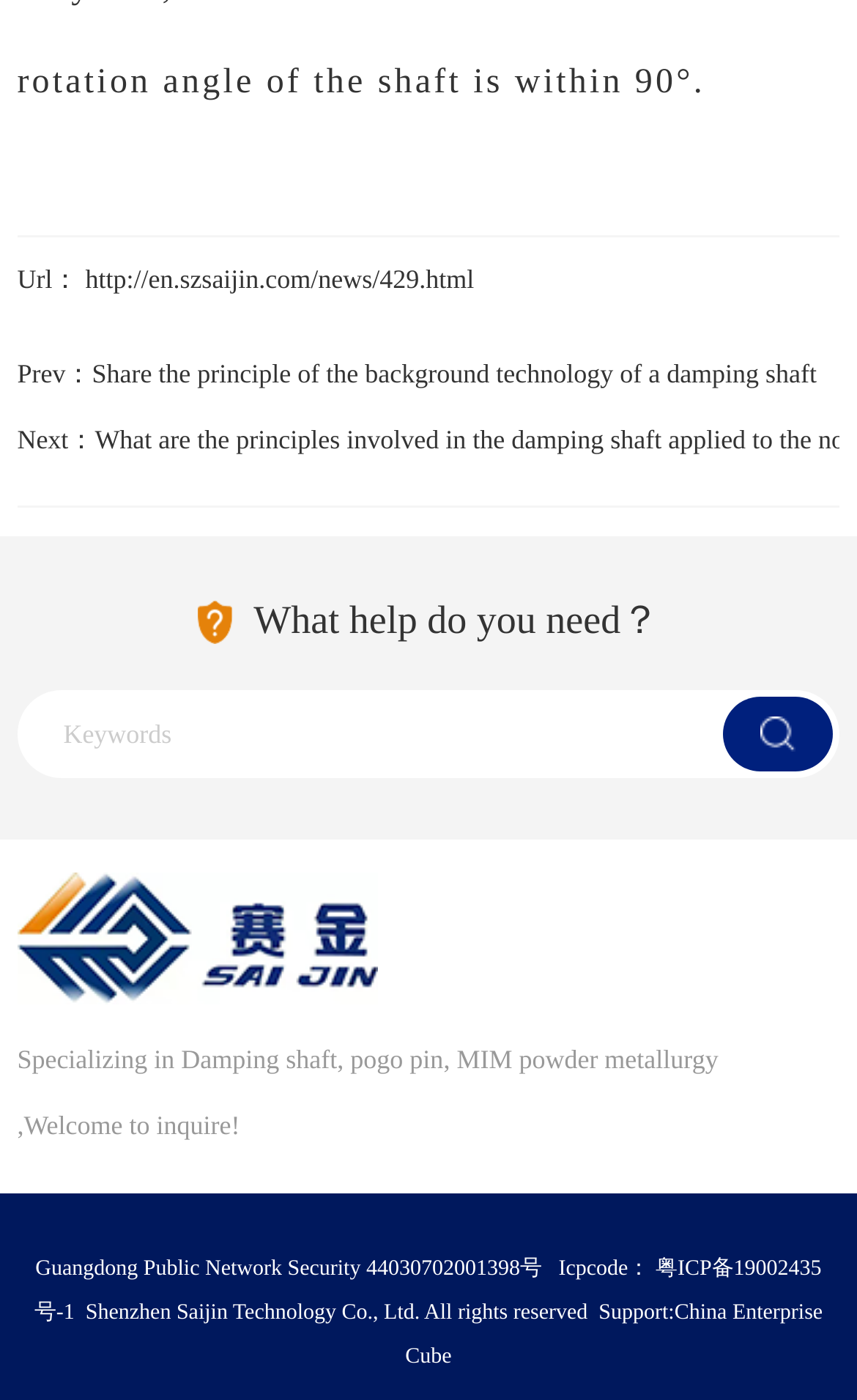Could you locate the bounding box coordinates for the section that should be clicked to accomplish this task: "Click on the damping shaft link".

[0.211, 0.746, 0.393, 0.768]